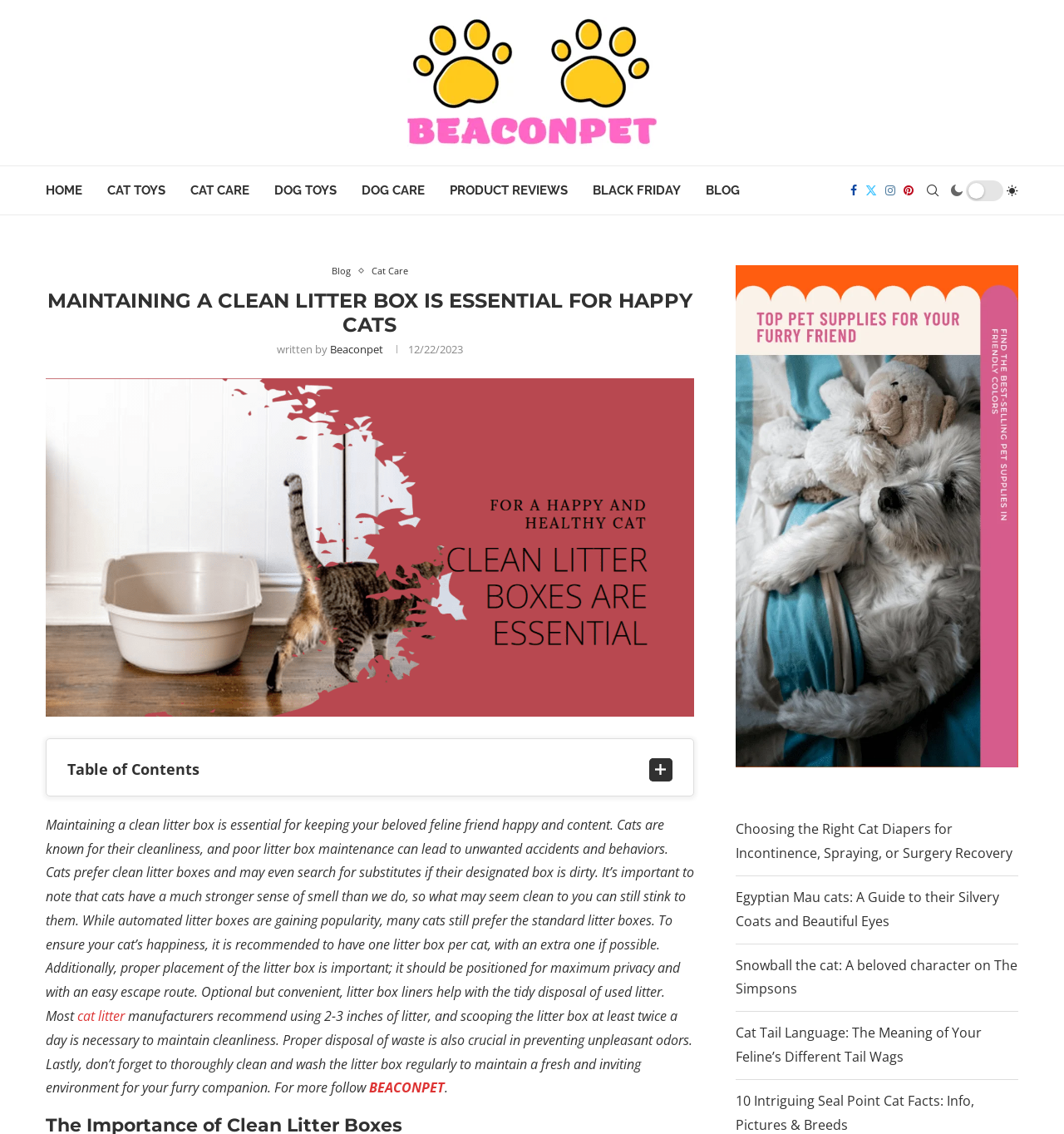How many inches of litter do manufacturers recommend?
Refer to the image and give a detailed answer to the question.

The webpage states that most cat litter manufacturers recommend using 2-3 inches of litter.